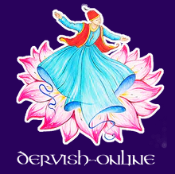What is the background color of the logo?
Using the information from the image, provide a comprehensive answer to the question.

The caption describes the background of the logo as a deep purple, which enhances the overall aesthetic and emphasizes the spiritual theme of the design.